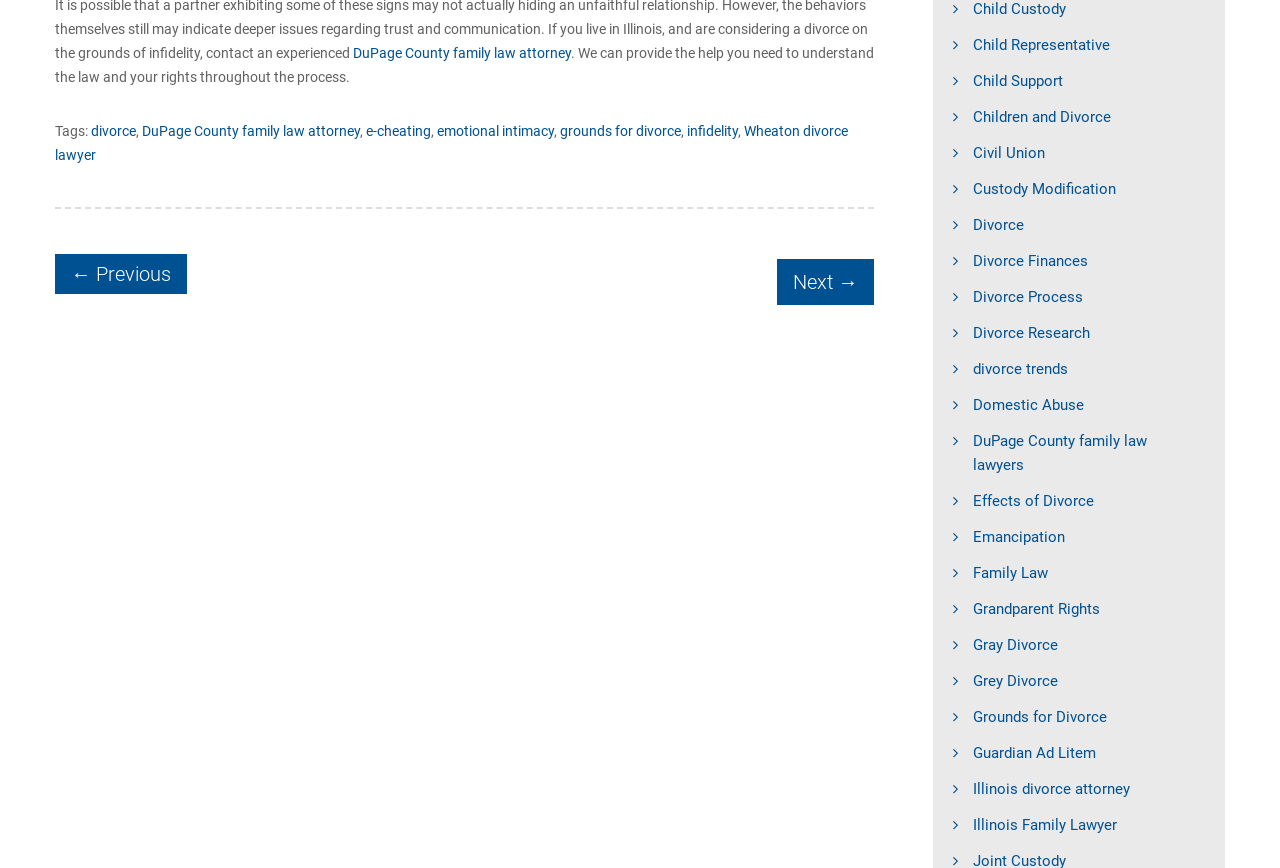Analyze the image and give a detailed response to the question:
What is the purpose of the links at the bottom of the webpage?

The links '← Previous' and 'Next →' at the bottom of the webpage suggest that they are used for navigation, allowing users to move to previous or next pages.